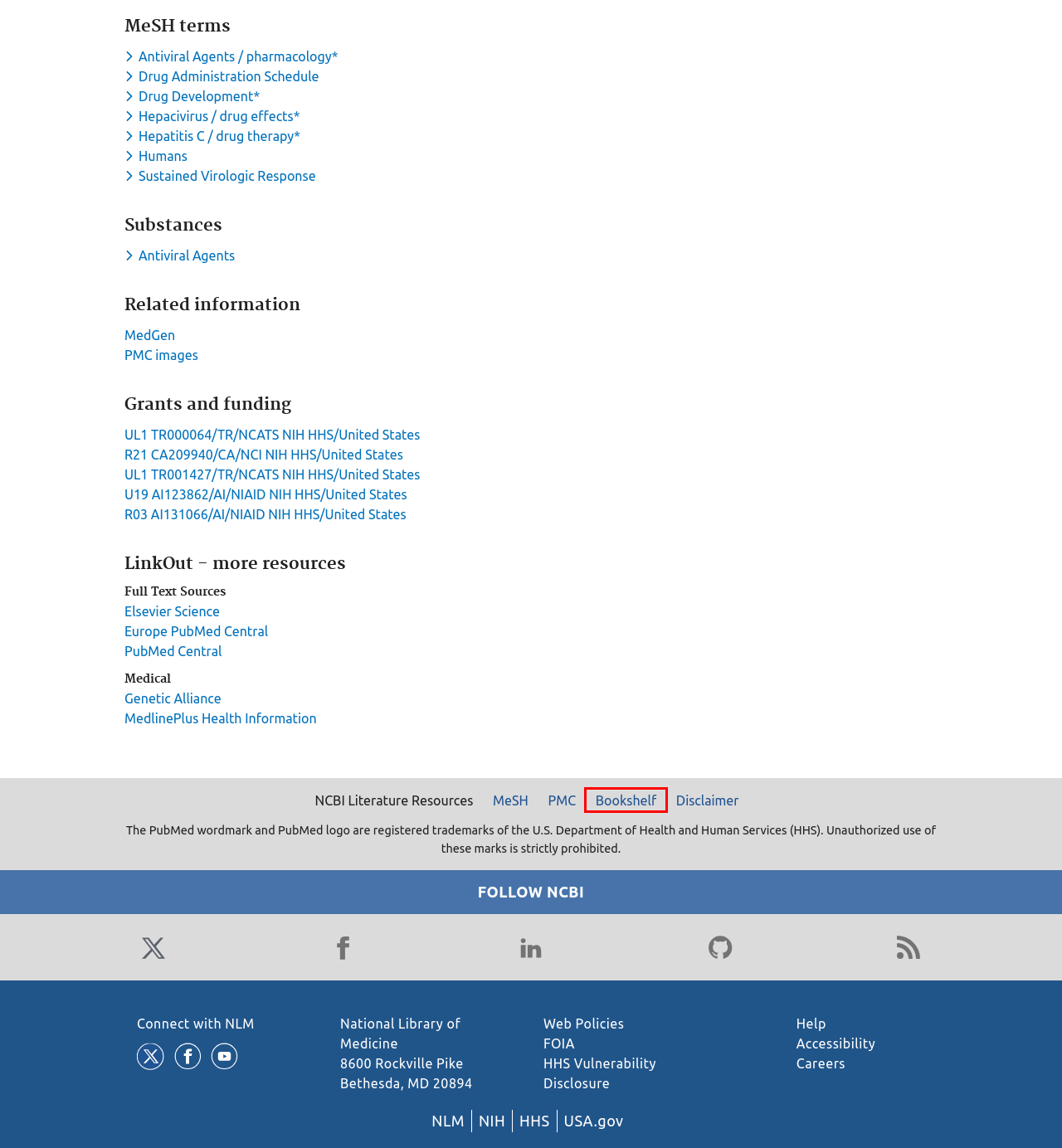You are provided with a screenshot of a webpage containing a red rectangle bounding box. Identify the webpage description that best matches the new webpage after the element in the bounding box is clicked. Here are the potential descriptions:
A. Home - Books - NCBI
B. Home - PMC - NCBI
C. Europe PMC
D. National Institutes of Health (NIH) | Turning Discovery Into Health
E. Accessibility on the NLM Website
F. Careers @ NLM
G. NLM Support Center
		 · NLM Customer Support Center
H. Department of Health & Human Services | HHS.gov

A